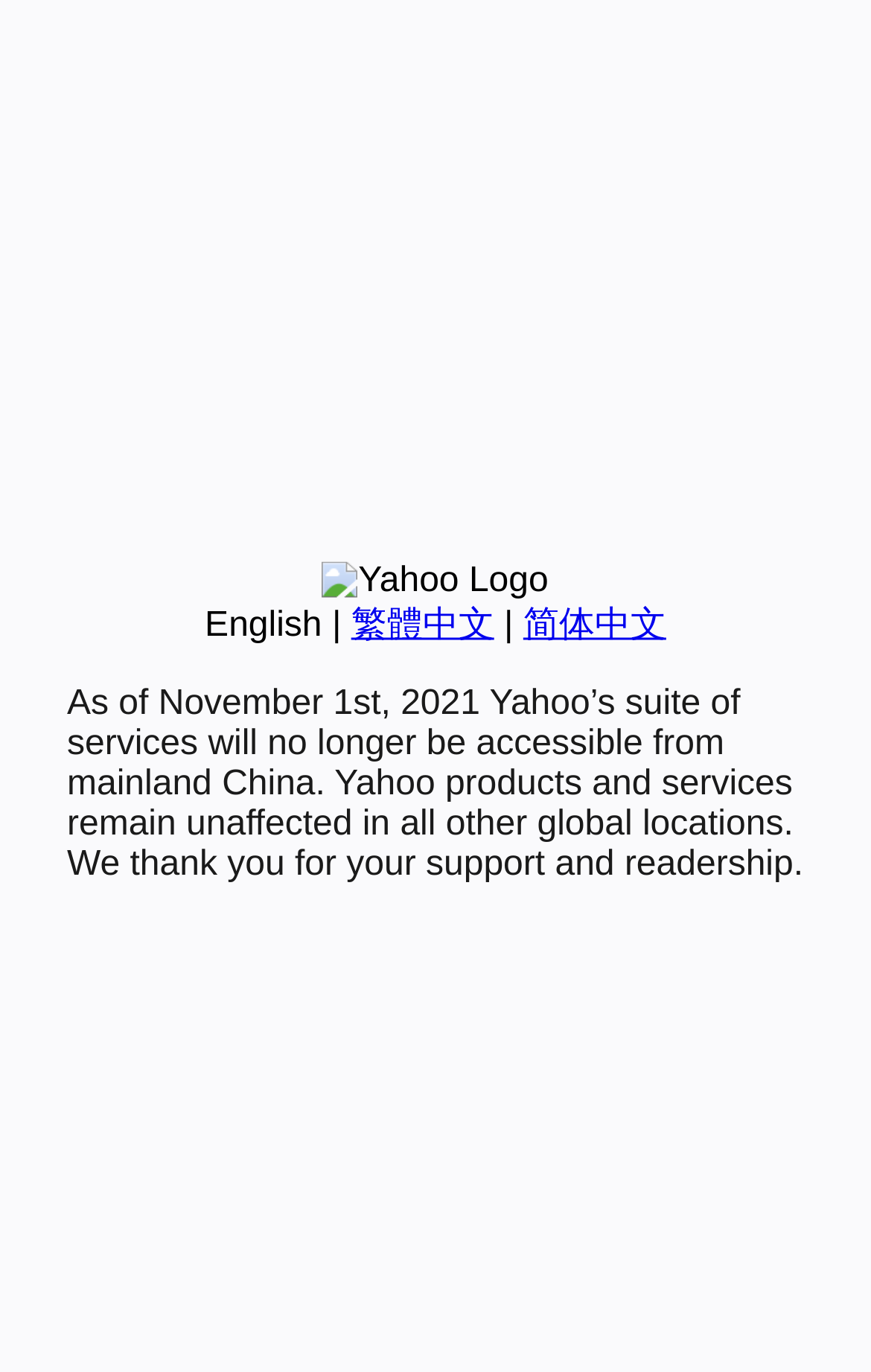Bounding box coordinates are to be given in the format (top-left x, top-left y, bottom-right x, bottom-right y). All values must be floating point numbers between 0 and 1. Provide the bounding box coordinate for the UI element described as: English

[0.235, 0.442, 0.37, 0.47]